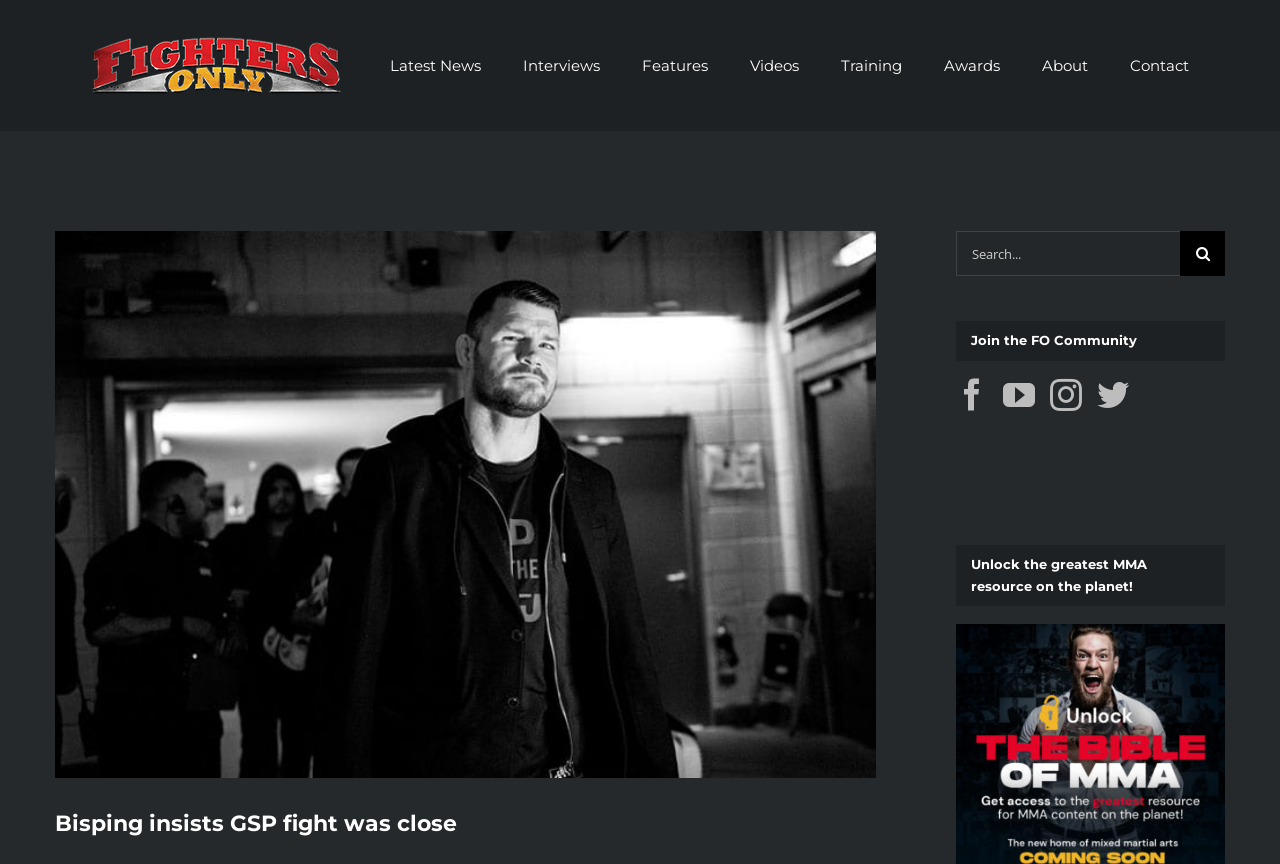Please identify the coordinates of the bounding box that should be clicked to fulfill this instruction: "View the latest news".

[0.305, 0.035, 0.376, 0.116]